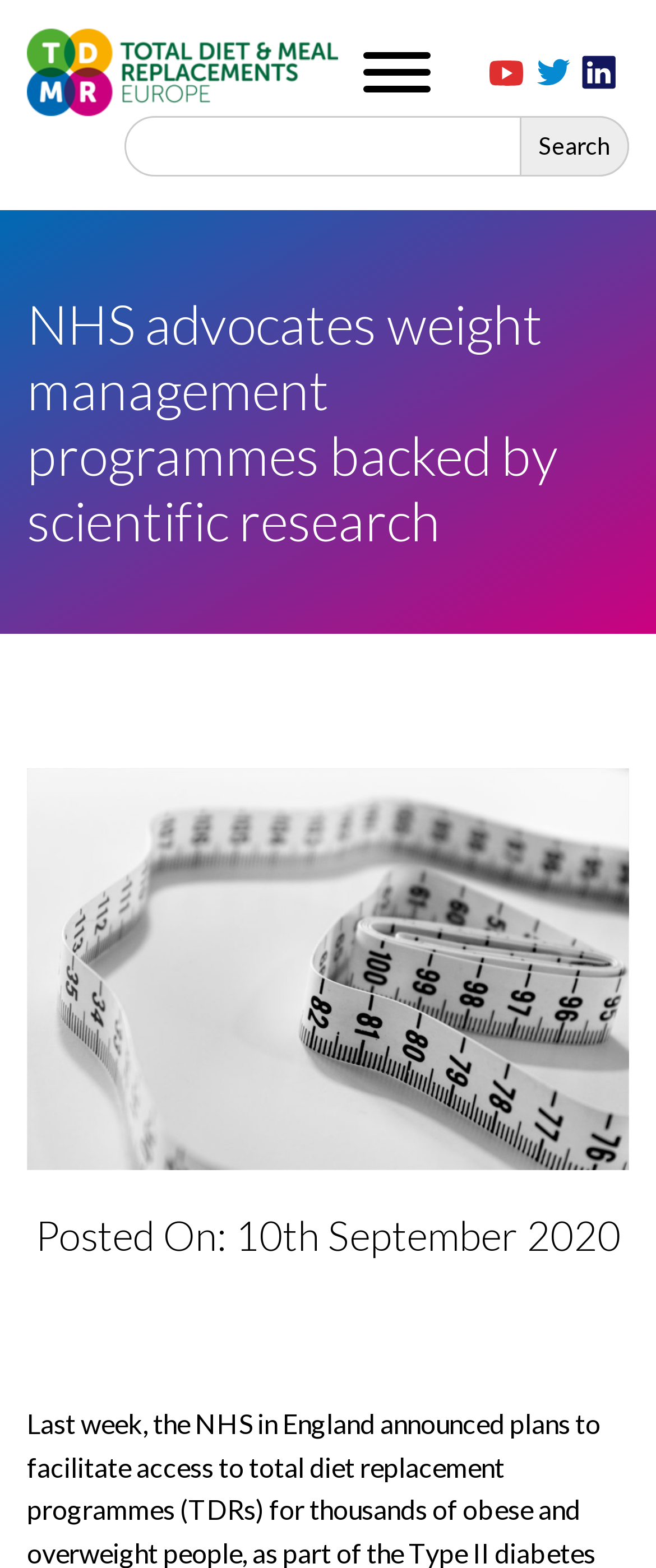How many social media icons are present?
Offer a detailed and full explanation in response to the question.

I counted the number of social media icons by identifying the image elements with descriptive text such as 'Youtube Icon', 'Twitter Icon', and 'LinkedIn Icon'. There are three such icons present on the webpage.